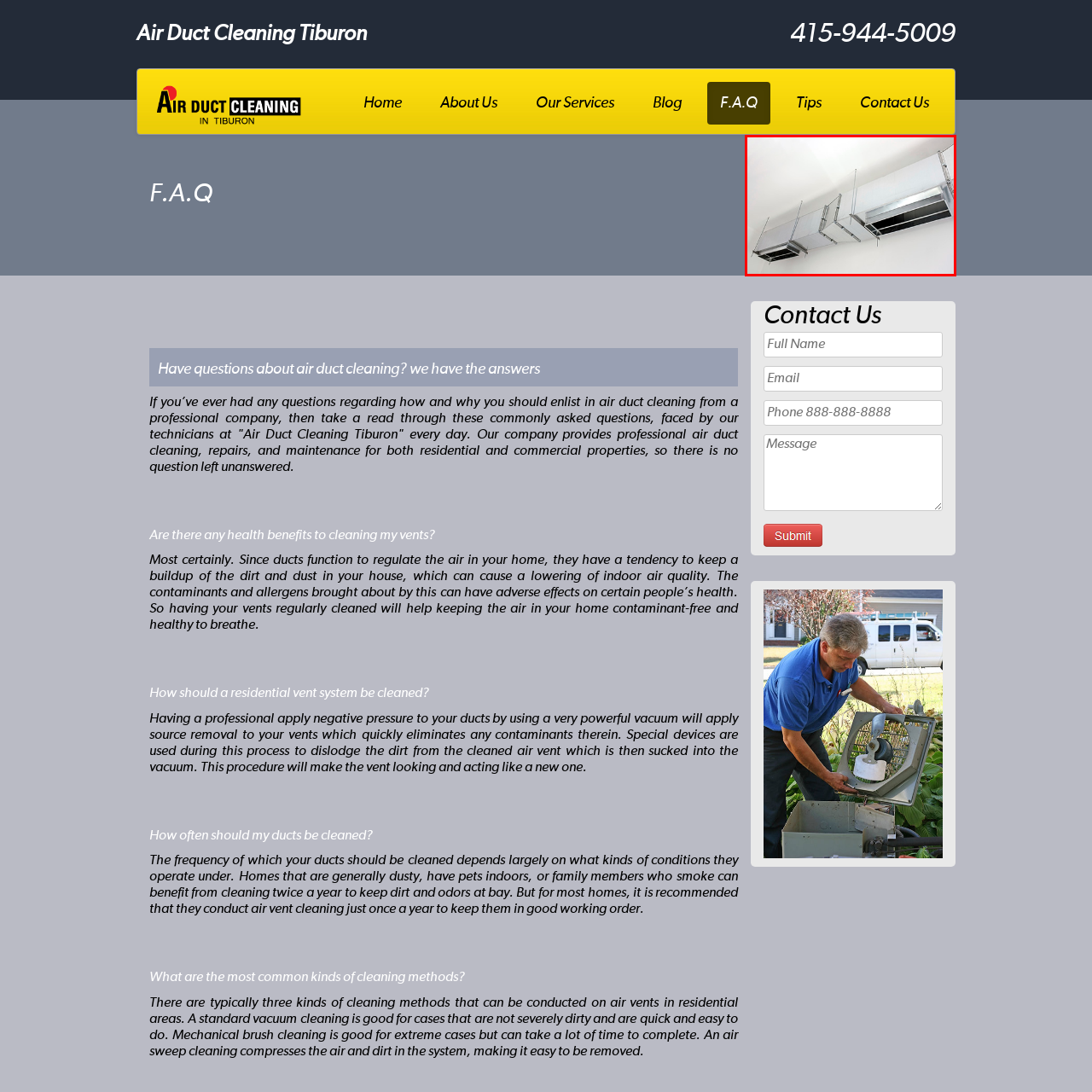Why is proper air duct maintenance important?
Look at the image inside the red bounding box and craft a detailed answer using the visual details you can see.

According to the caption, properly maintained air ducts are crucial for ensuring indoor air quality and comfort, preventing the buildup of contaminants that can adversely affect health.